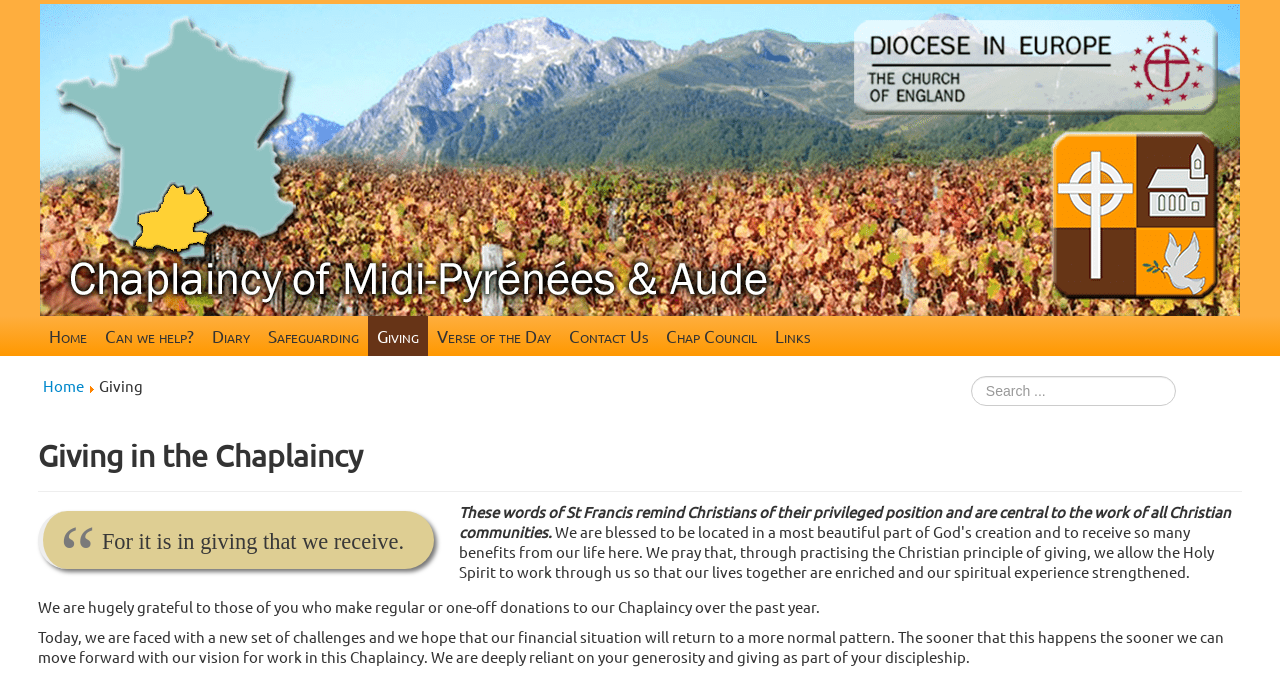Give a detailed account of the webpage, highlighting key information.

The webpage is about giving and its significance in the Christian community. At the top, there is a large image that spans almost the entire width of the page. Below the image, there is a navigation menu with links to various pages, including "Home", "Can we help?", "Diary", and others. These links are aligned horizontally and take up about half of the page's width.

To the right of the navigation menu, there is a search bar with a placeholder text "Search...". Below the search bar, there is a heading that reads "Giving in the Chaplaincy". This heading is followed by a blockquote that contains a quote from St Francis, "For it is in giving that we receive." This quote is centered on the page and takes up about a third of the page's width.

Below the blockquote, there are three paragraphs of text. The first paragraph explains the significance of St Francis' words in the context of Christian communities. The second paragraph expresses gratitude to those who have made donations to the Chaplaincy. The third paragraph discusses the current challenges faced by the Chaplaincy and the importance of generosity and giving in achieving their vision.

At the top left of the page, there is a breadcrumbs navigation menu that shows the current page's location in the website's hierarchy. The page title "Giving" is also displayed in this menu.